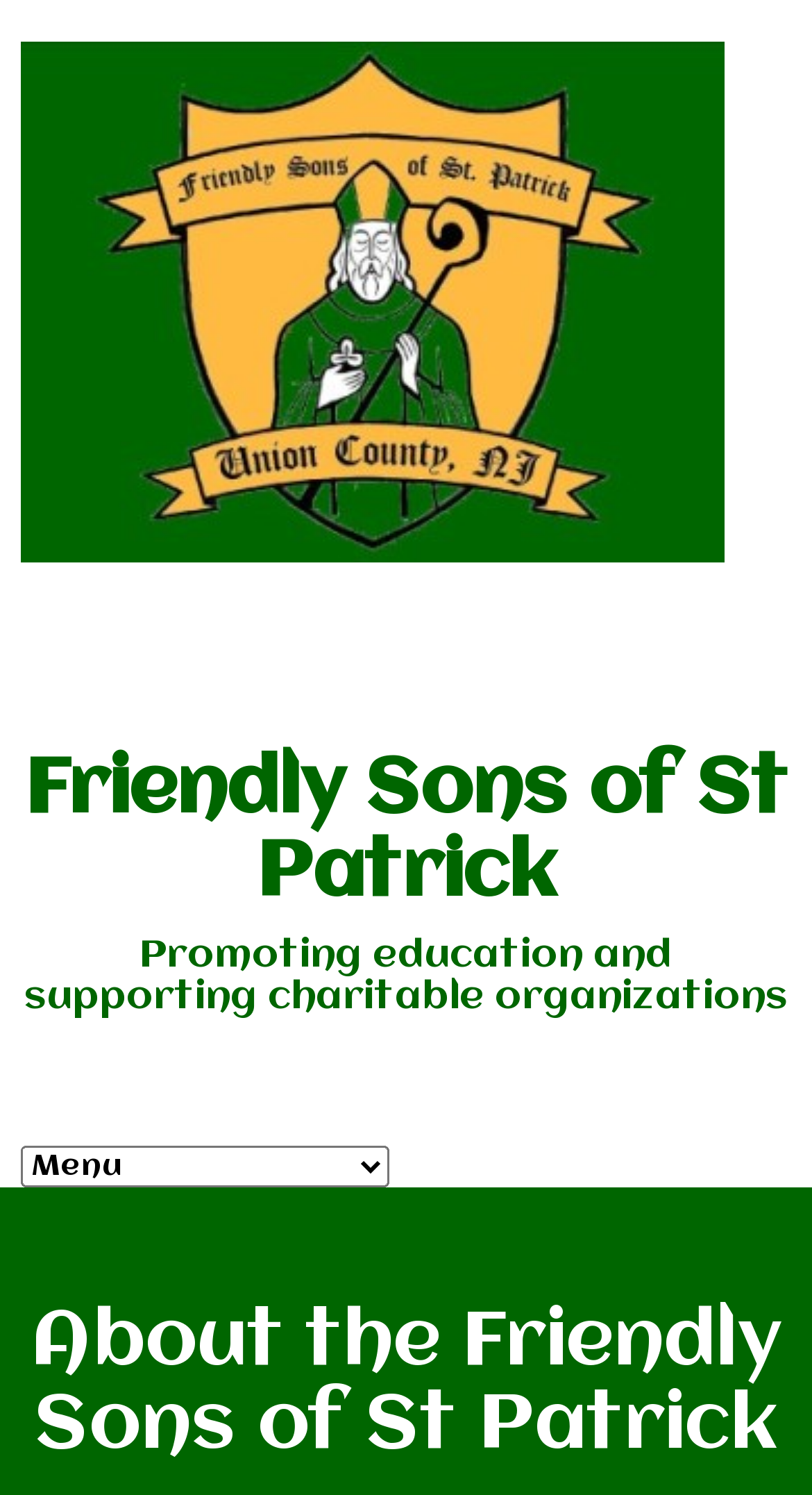Detail the features and information presented on the webpage.

The webpage is about the Friendly Sons of St Patrick organization, with a clear emphasis on its purpose. At the top of the page, there is a prominent heading that reads "Friendly Sons of St Patrick", accompanied by a link and an image with the same name. This heading is repeated below, with a slight variation in its position.

Below the first heading, there is another heading that summarizes the organization's mission: "Promoting education and supporting charitable organizations". This heading is positioned roughly in the middle of the page.

On the lower part of the page, there is a combobox with a heading "About the Friendly Sons of St Patrick" when expanded. The combobox itself is relatively small, taking up only about half of the page's width.

Overall, the webpage has a simple and clean layout, with a focus on conveying the organization's purpose and mission. There are a total of three headings, two links, one image, and one combobox on the page.